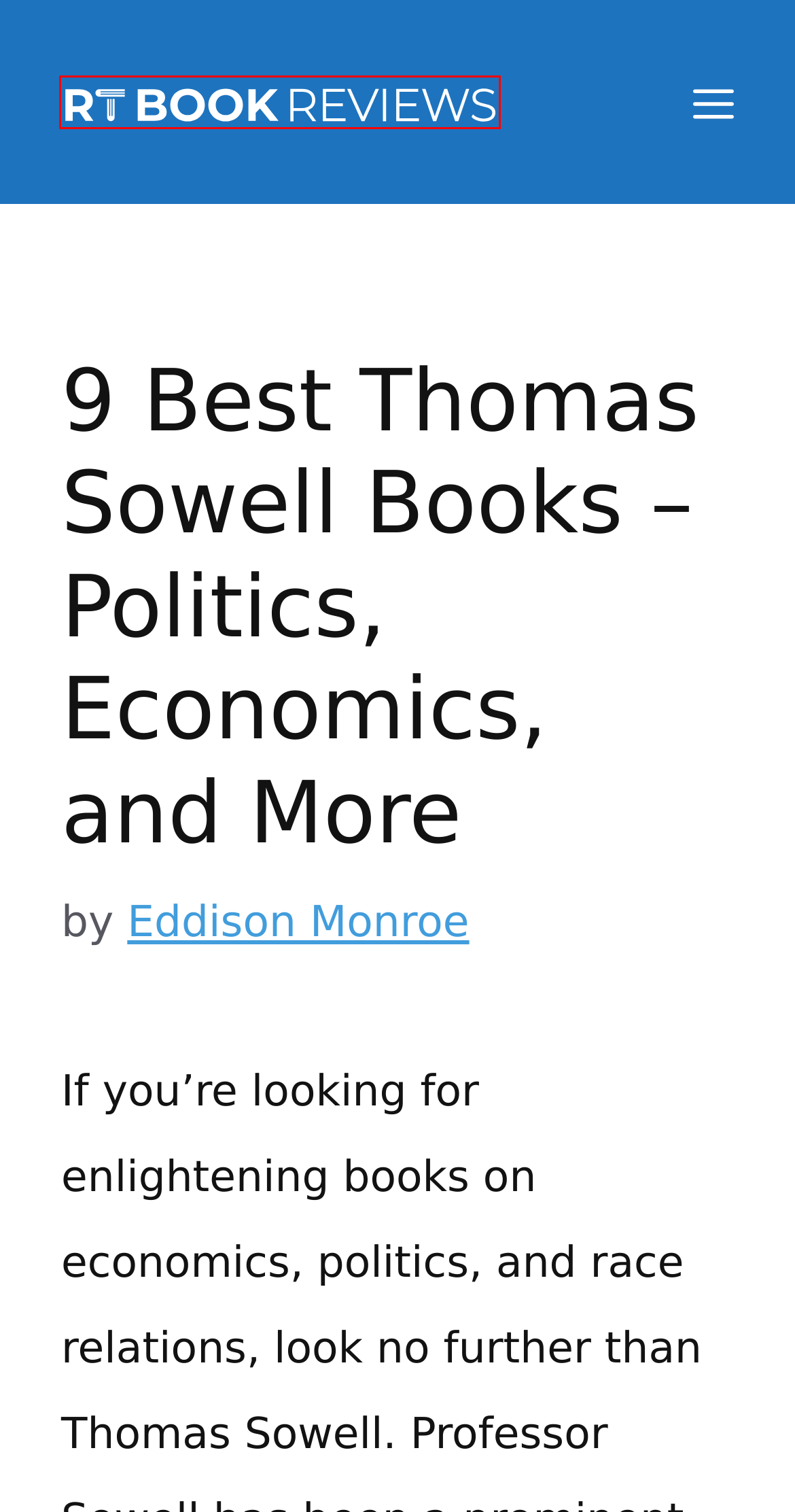A screenshot of a webpage is given, featuring a red bounding box around a UI element. Please choose the webpage description that best aligns with the new webpage after clicking the element in the bounding box. These are the descriptions:
A. 40 Most Popular Books of All Time - Fiction & Non-Fiction
B. RT Book Reviews - Terms and Conditions
C. Discovering Your Purpose: The 6 Best Books to Help You Find It
D. Discover the Best Books and Authors
E. 15 Best Sewing Books for Beginners: An Easy Guide
F. Discover the 10 Best Books on the Brain
G. Amazon.com: Economic Facts and Fallacies: Second Edition eBook : Sowell, Thomas: Books
H. Eddison Monroe - RT Book Reviews -

D